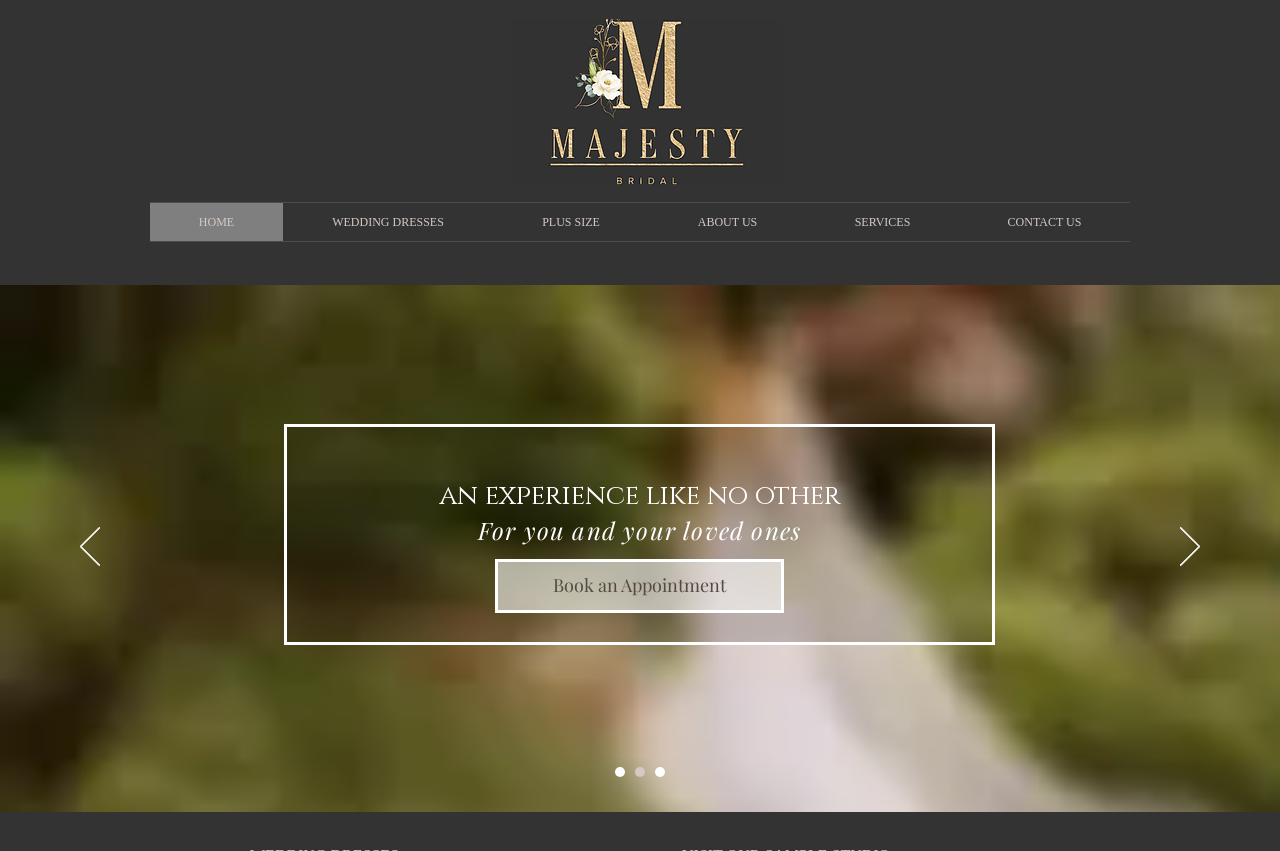How many slides are available in the slideshow?
Based on the screenshot, respond with a single word or phrase.

3